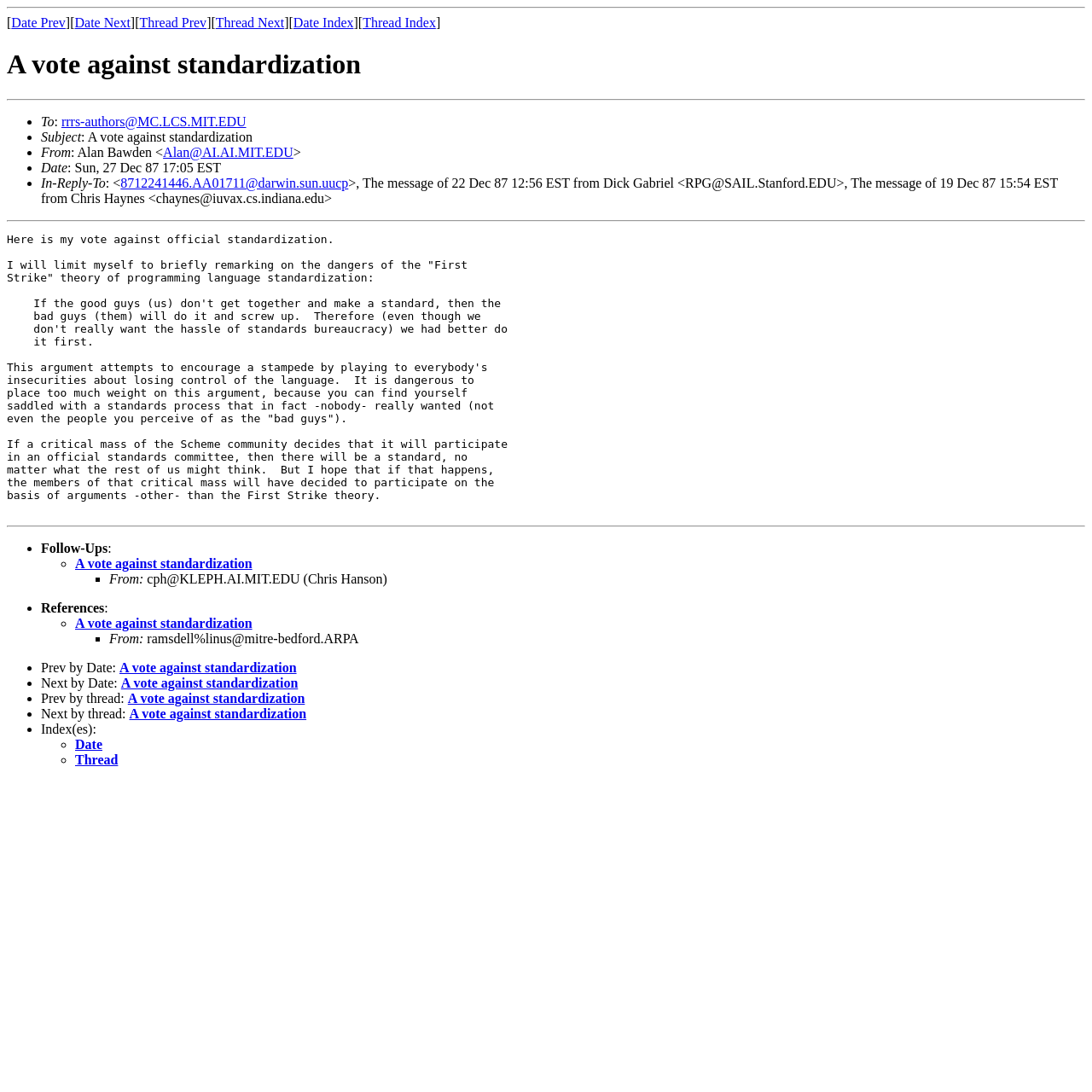Find and indicate the bounding box coordinates of the region you should select to follow the given instruction: "Go to previous date".

[0.01, 0.014, 0.06, 0.027]